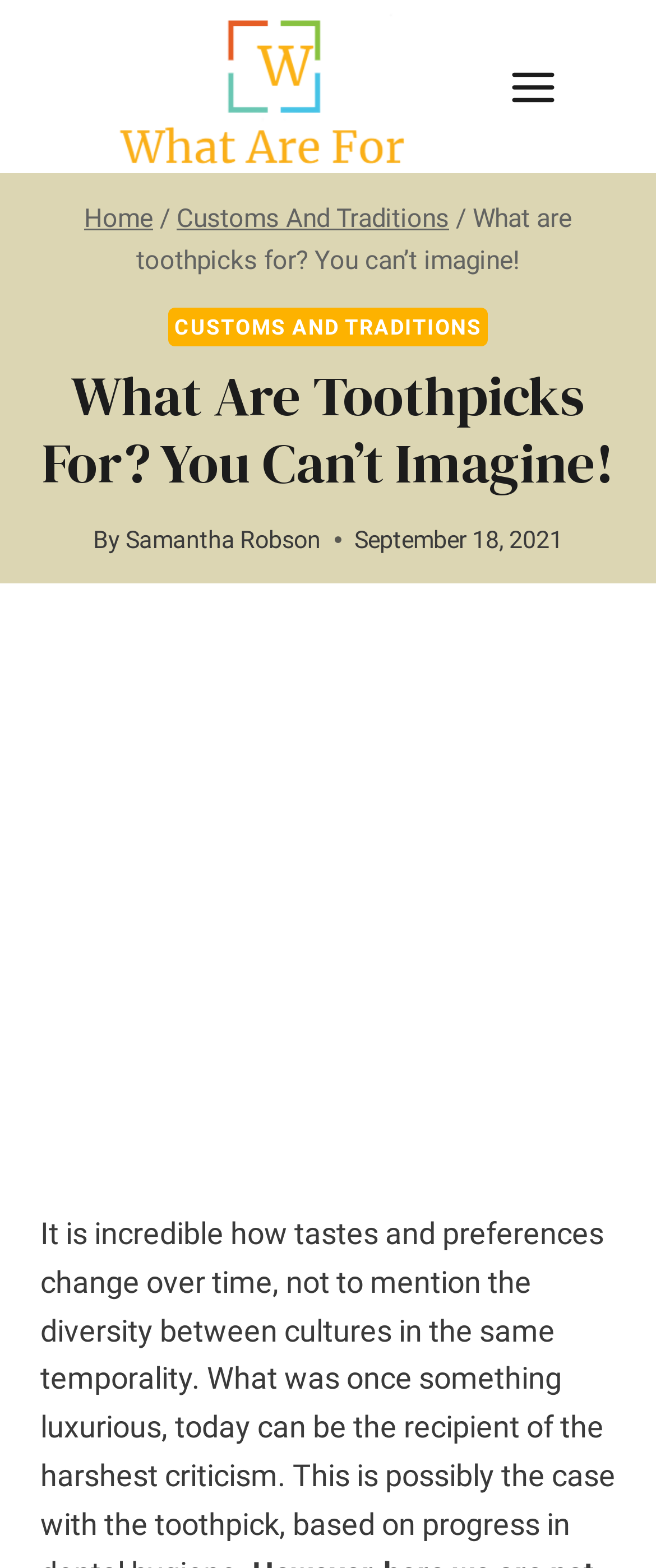Based on the image, please elaborate on the answer to the following question:
What is the category of the article?

I found the category by looking at the breadcrumbs navigation, which includes a link to 'Customs And Traditions'.